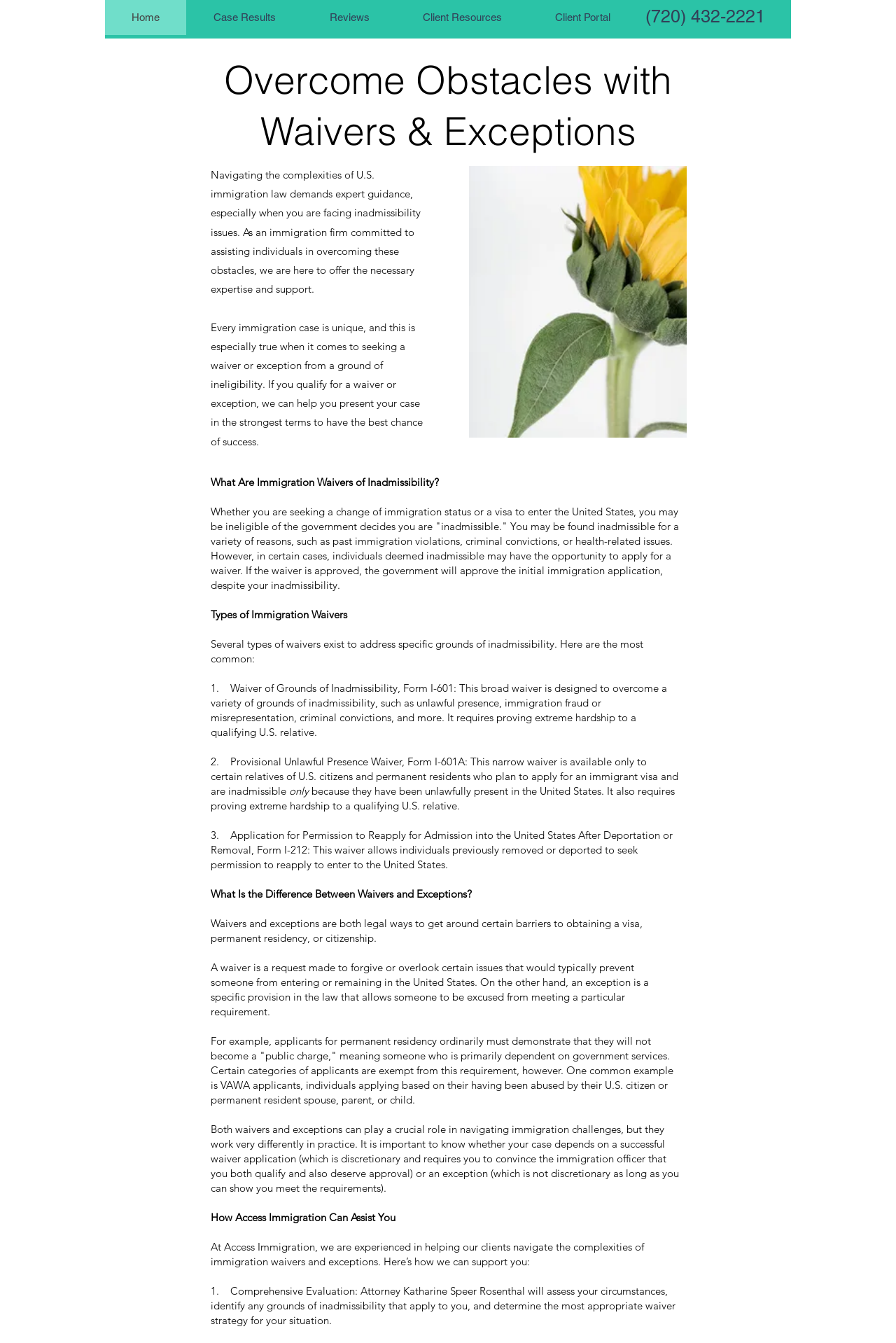Bounding box coordinates must be specified in the format (top-left x, top-left y, bottom-right x, bottom-right y). All values should be floating point numbers between 0 and 1. What are the bounding box coordinates of the UI element described as: Client Resources

[0.441, 0.0, 0.589, 0.026]